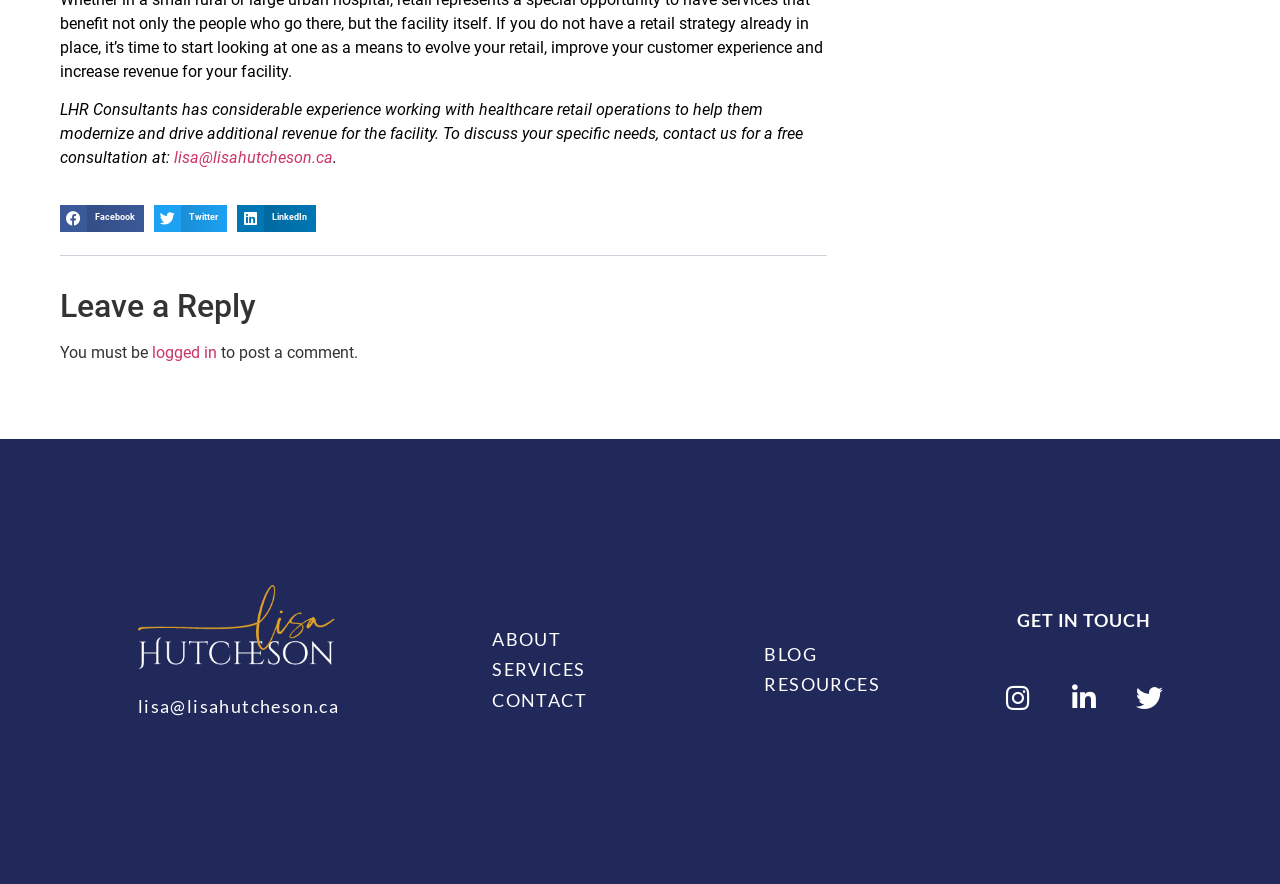Give a succinct answer to this question in a single word or phrase: 
What is the title of the section at the bottom?

GET IN TOUCH